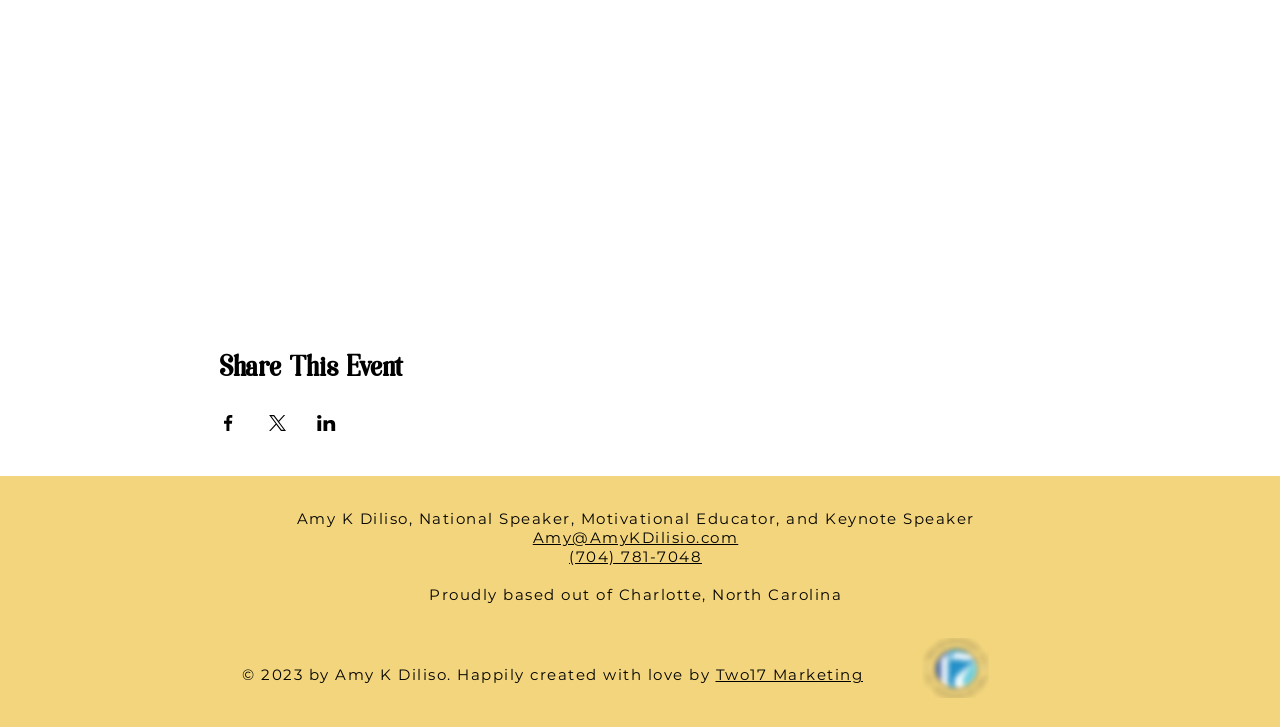Using the webpage screenshot, locate the HTML element that fits the following description and provide its bounding box: "Amy@AmyKDilisio.com".

[0.416, 0.727, 0.577, 0.753]